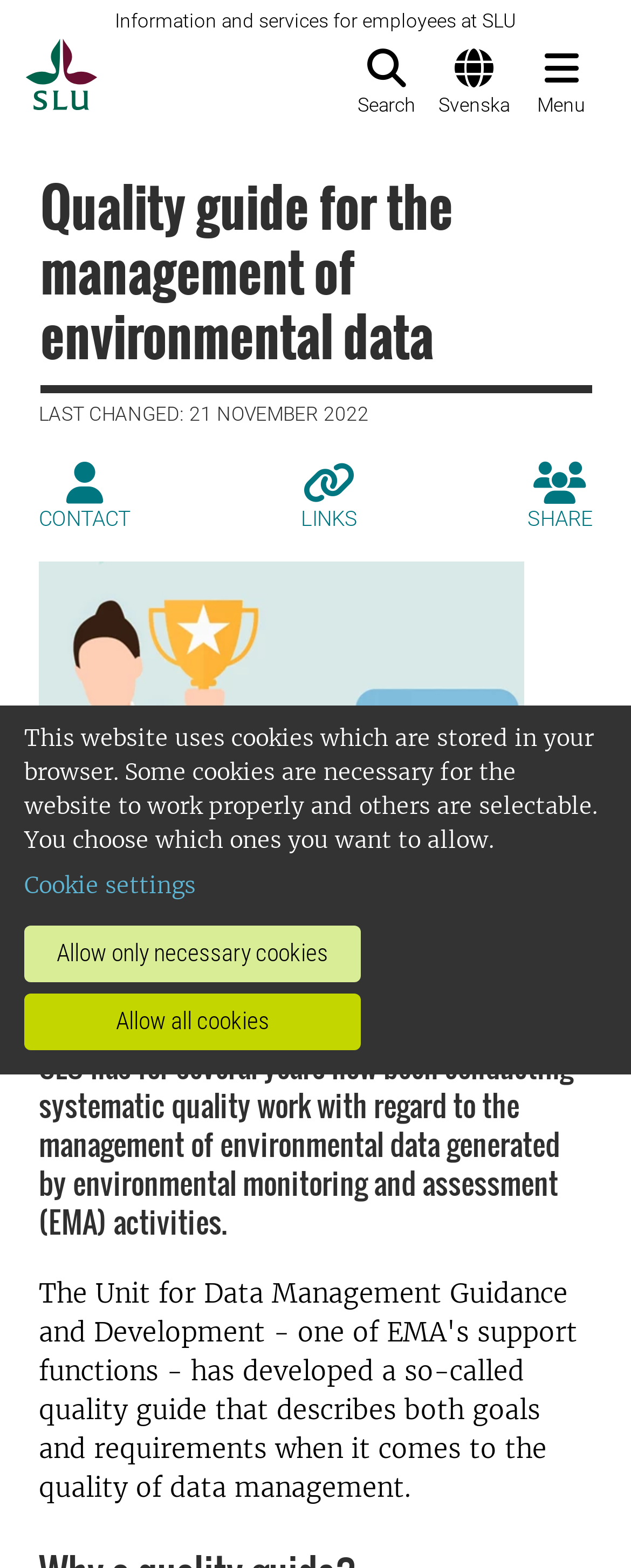Identify the bounding box coordinates of the element that should be clicked to fulfill this task: "Change language to Svenska". The coordinates should be provided as four float numbers between 0 and 1, i.e., [left, top, right, bottom].

[0.682, 0.025, 0.821, 0.072]